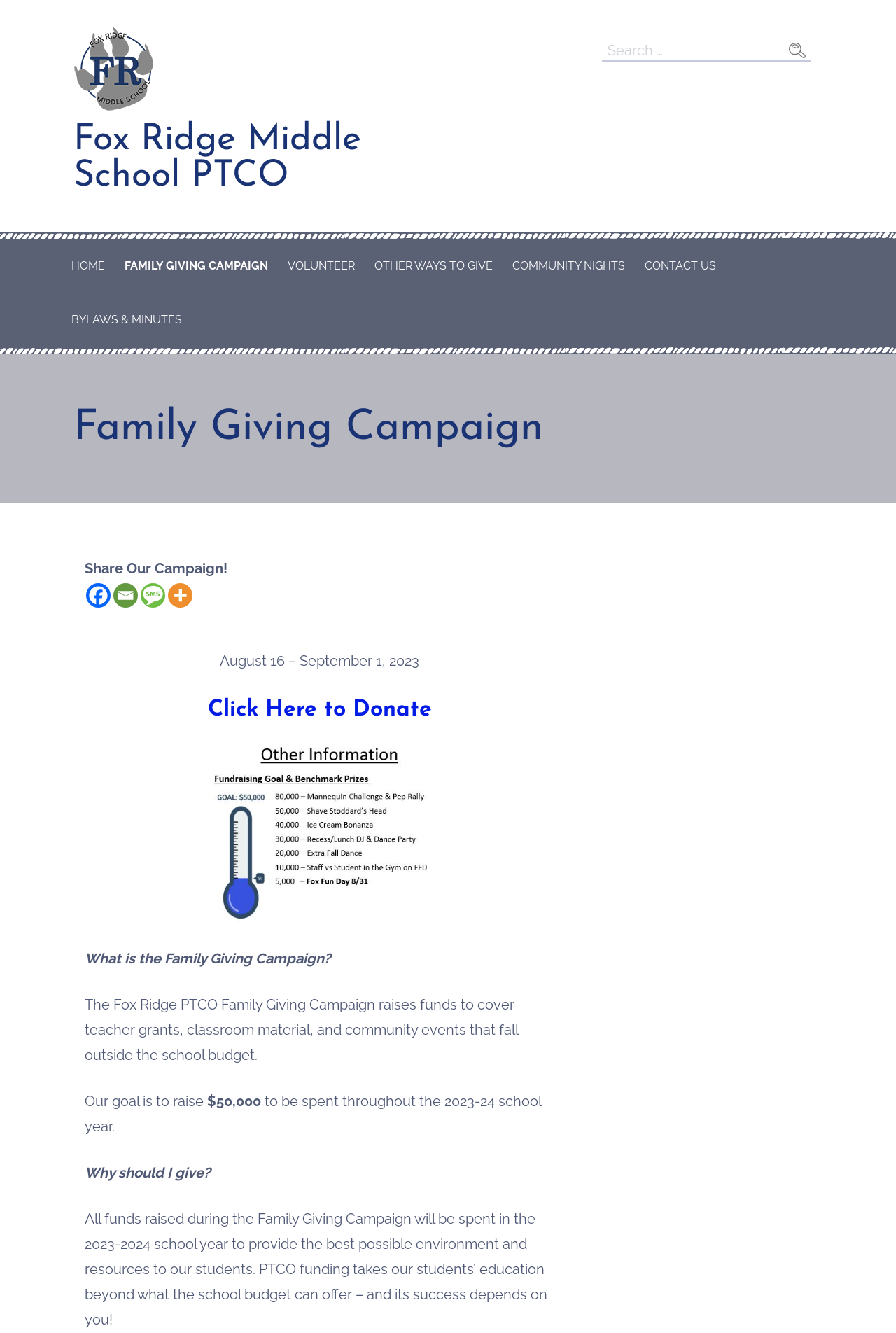How can I share the campaign?
Please respond to the question thoroughly and include all relevant details.

I looked at the links 'Facebook', 'Email', 'SMS', and 'More' under the heading 'Share Our Campaign!' which suggests that these are the ways to share the campaign.